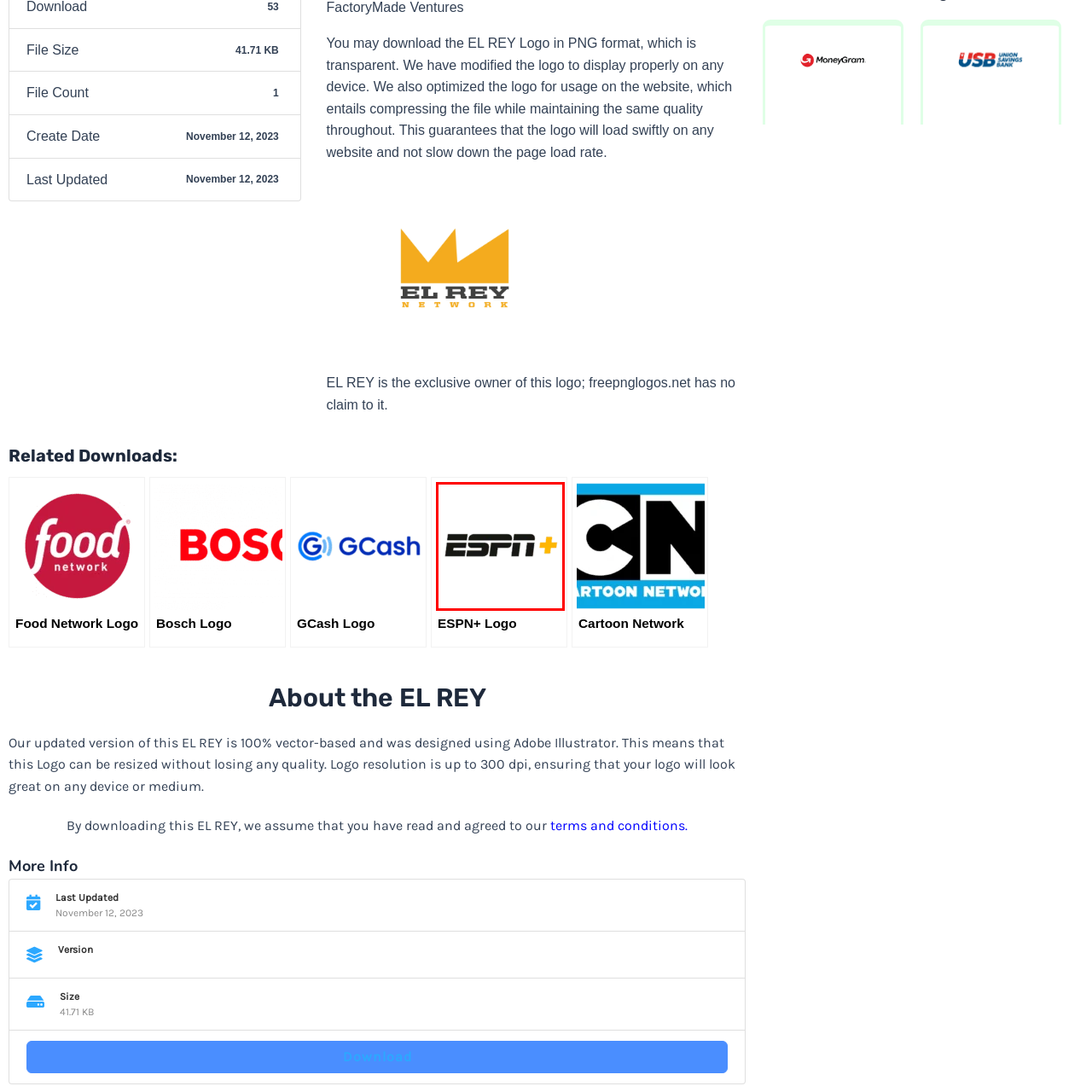What is the design style of the ESPN+ logo?
Focus on the image section enclosed by the red bounding box and answer the question thoroughly.

The logo's design is simple yet striking, reflecting the dynamic and engaging nature of the sports content available on the service, which is a key aspect of the ESPN+ brand identity.